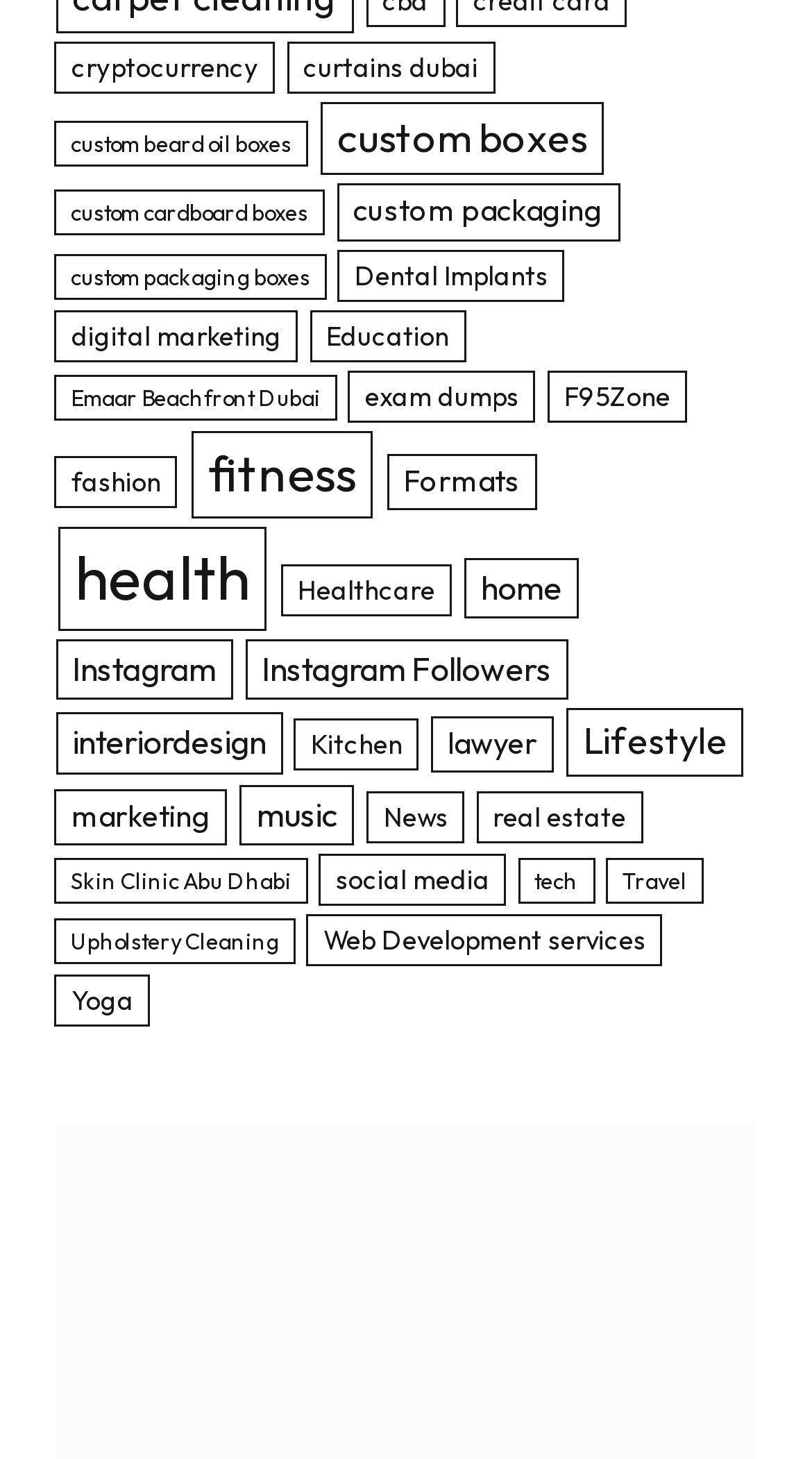Determine the bounding box for the UI element that matches this description: "custom beard oil boxes".

[0.067, 0.083, 0.38, 0.114]